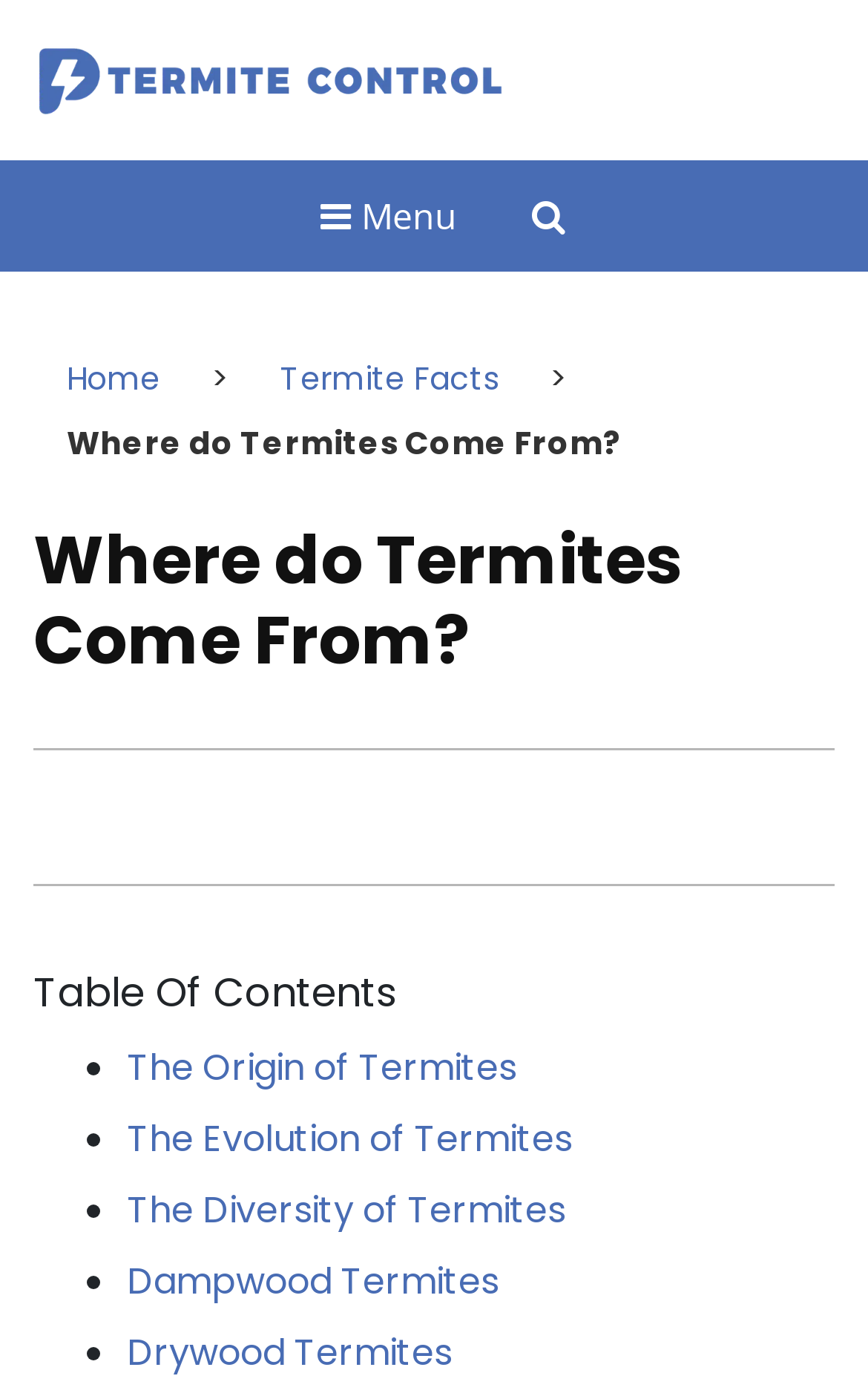Using the element description: "Dampwood Termites", determine the bounding box coordinates. The coordinates should be in the format [left, top, right, bottom], with values between 0 and 1.

[0.146, 0.9, 0.574, 0.937]